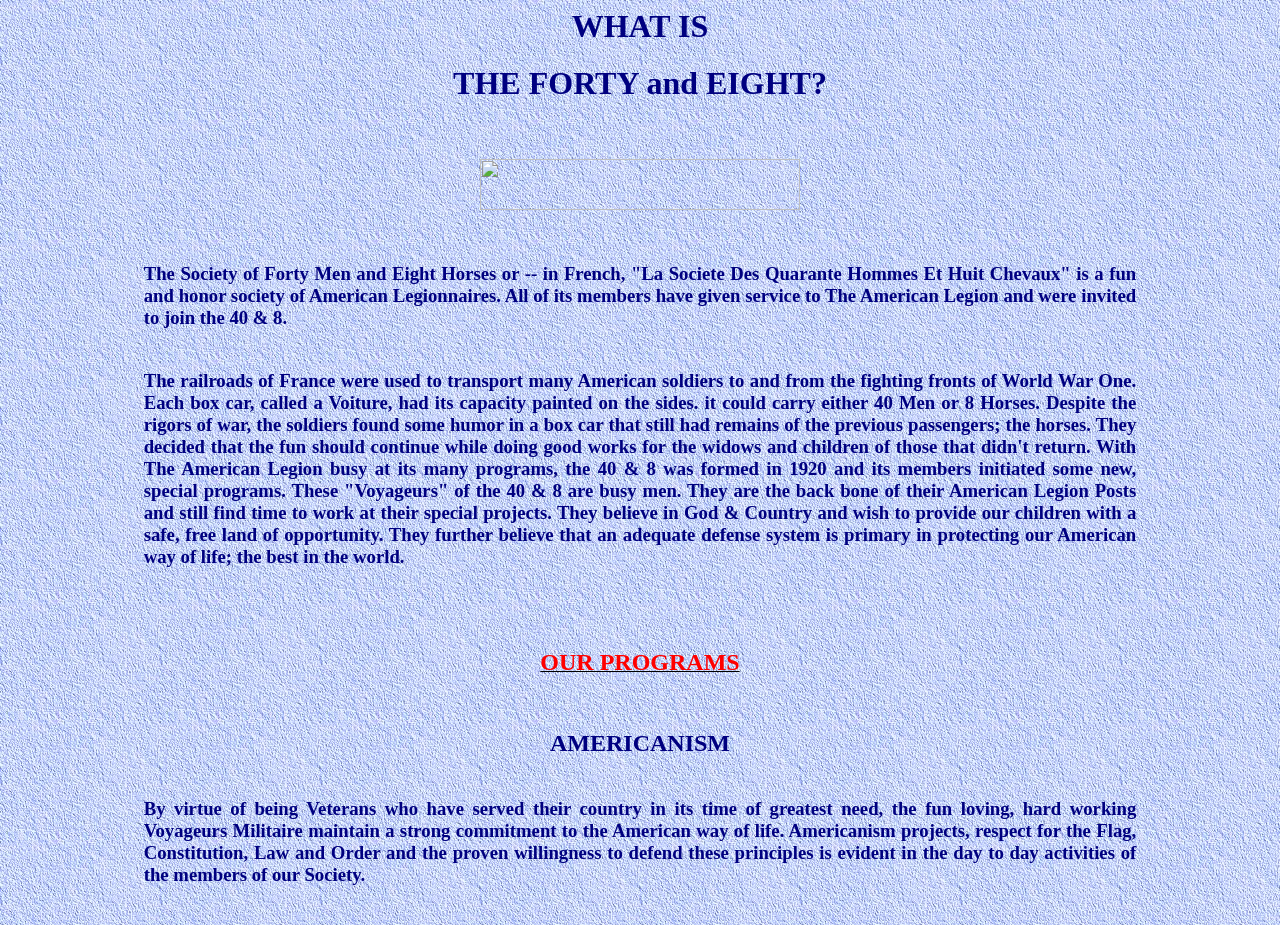What is the name of the projects mentioned in the webpage?
Using the image as a reference, answer the question with a short word or phrase.

Americanism